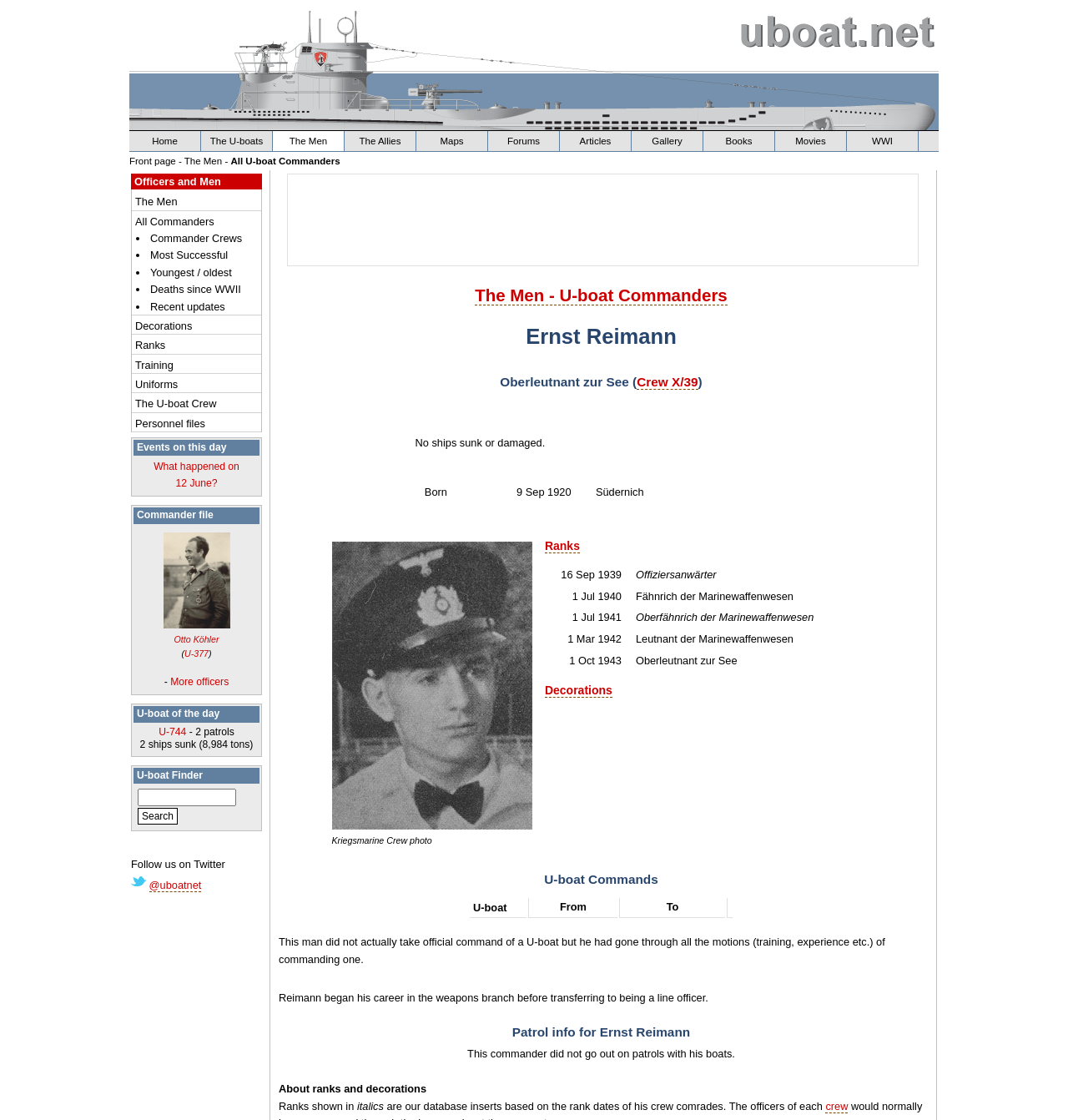Answer the question in a single word or phrase:
What is the rank of Ernst Reimann?

Oberleutnant zur See